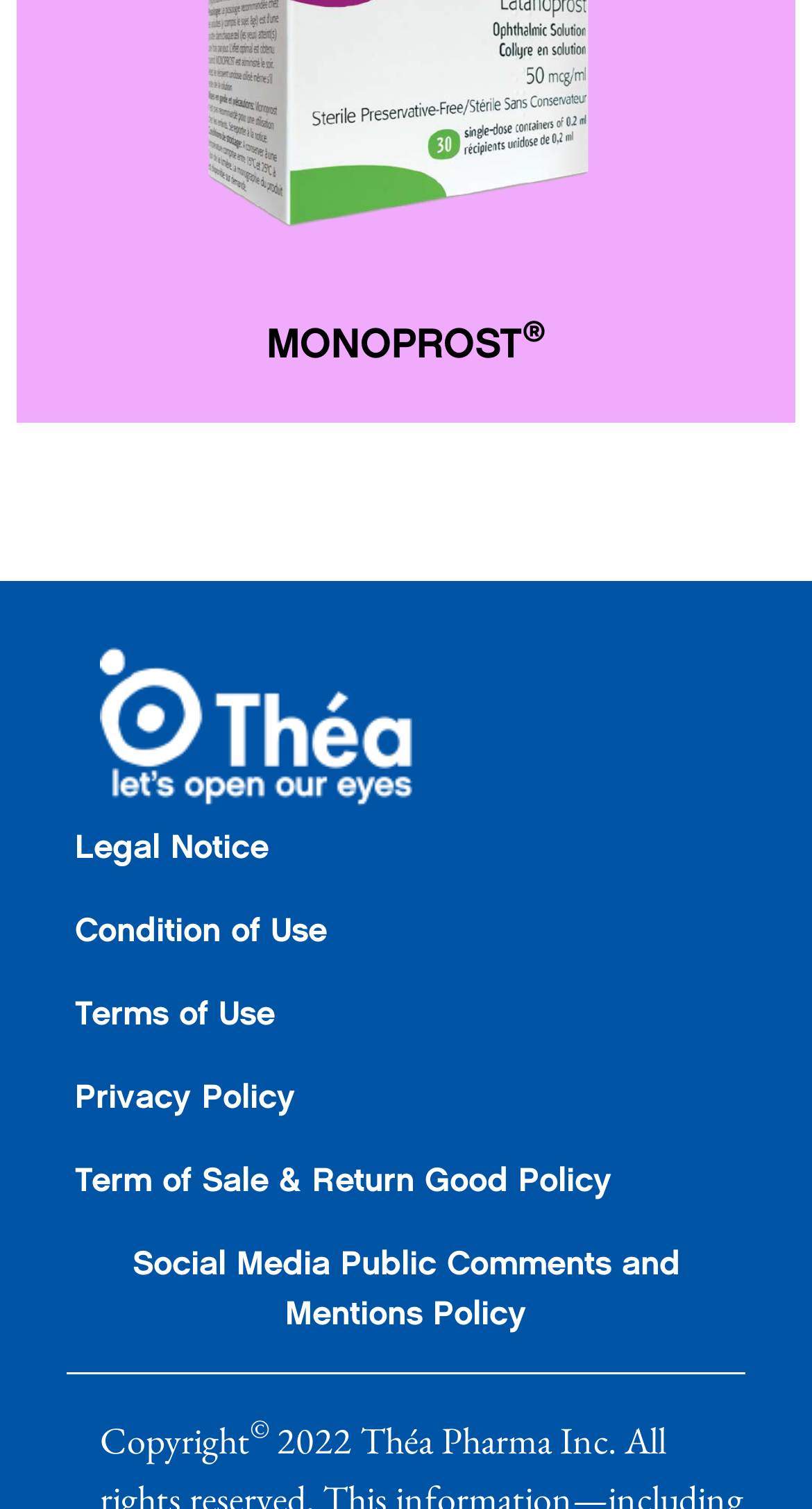What is the last link at the bottom of the webpage?
Provide a one-word or short-phrase answer based on the image.

Social Media Public Comments and Mentions Policy